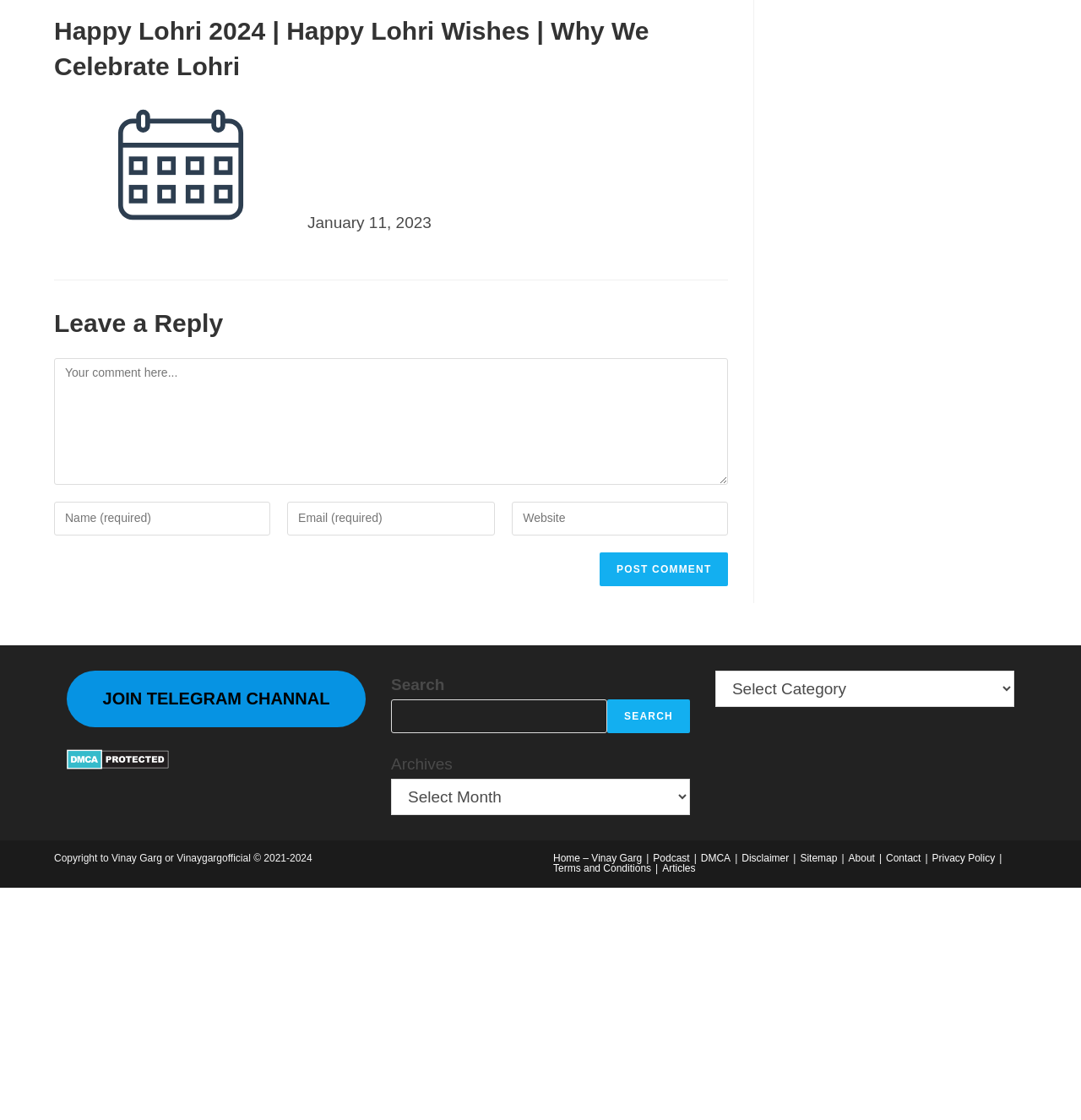For the given element description Terms and Conditions, determine the bounding box coordinates of the UI element. The coordinates should follow the format (top-left x, top-left y, bottom-right x, bottom-right y) and be within the range of 0 to 1.

[0.512, 0.77, 0.602, 0.781]